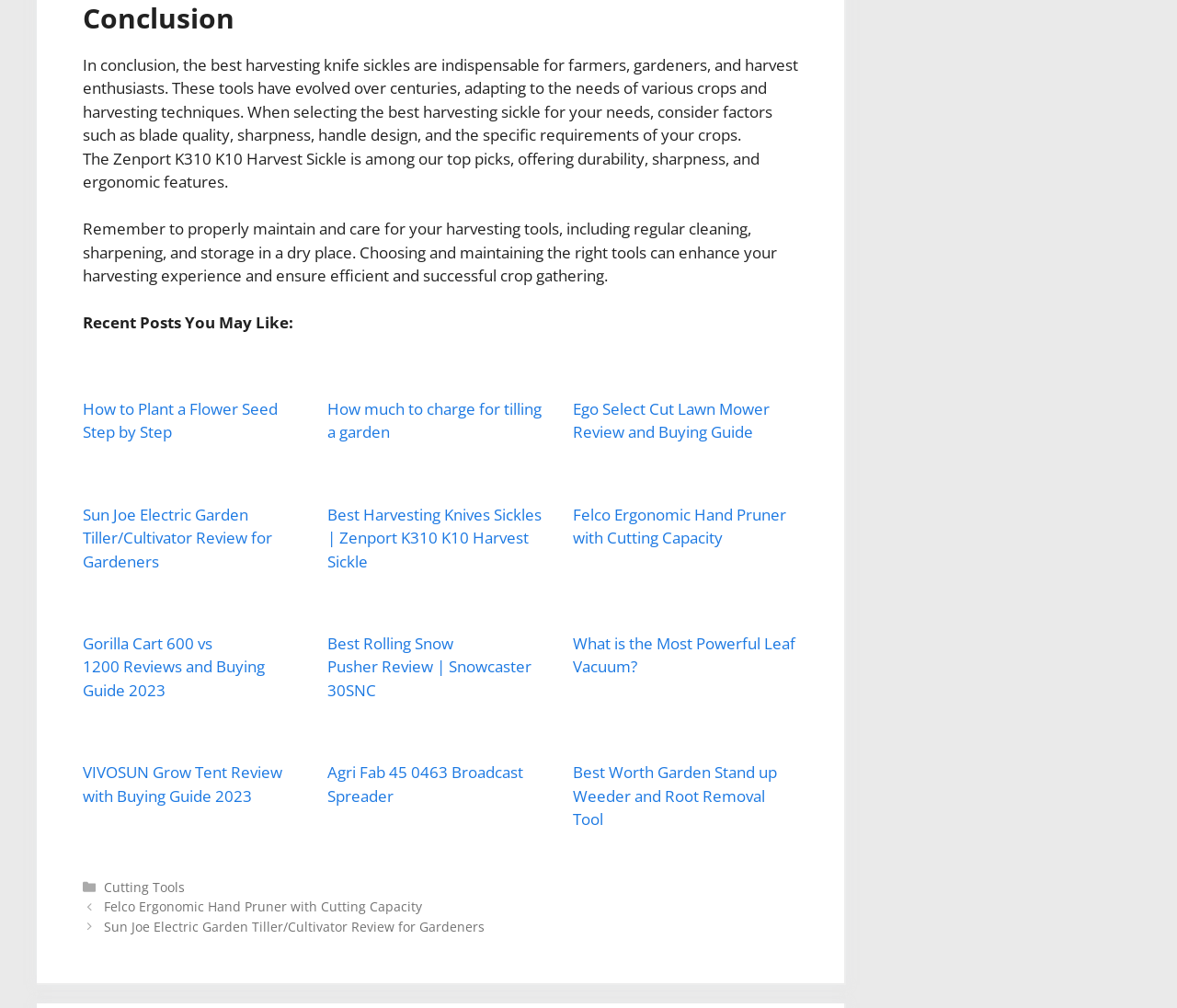Pinpoint the bounding box coordinates of the area that must be clicked to complete this instruction: "Learn more about the Best Harvesting Knives Sickles".

[0.278, 0.5, 0.46, 0.567]